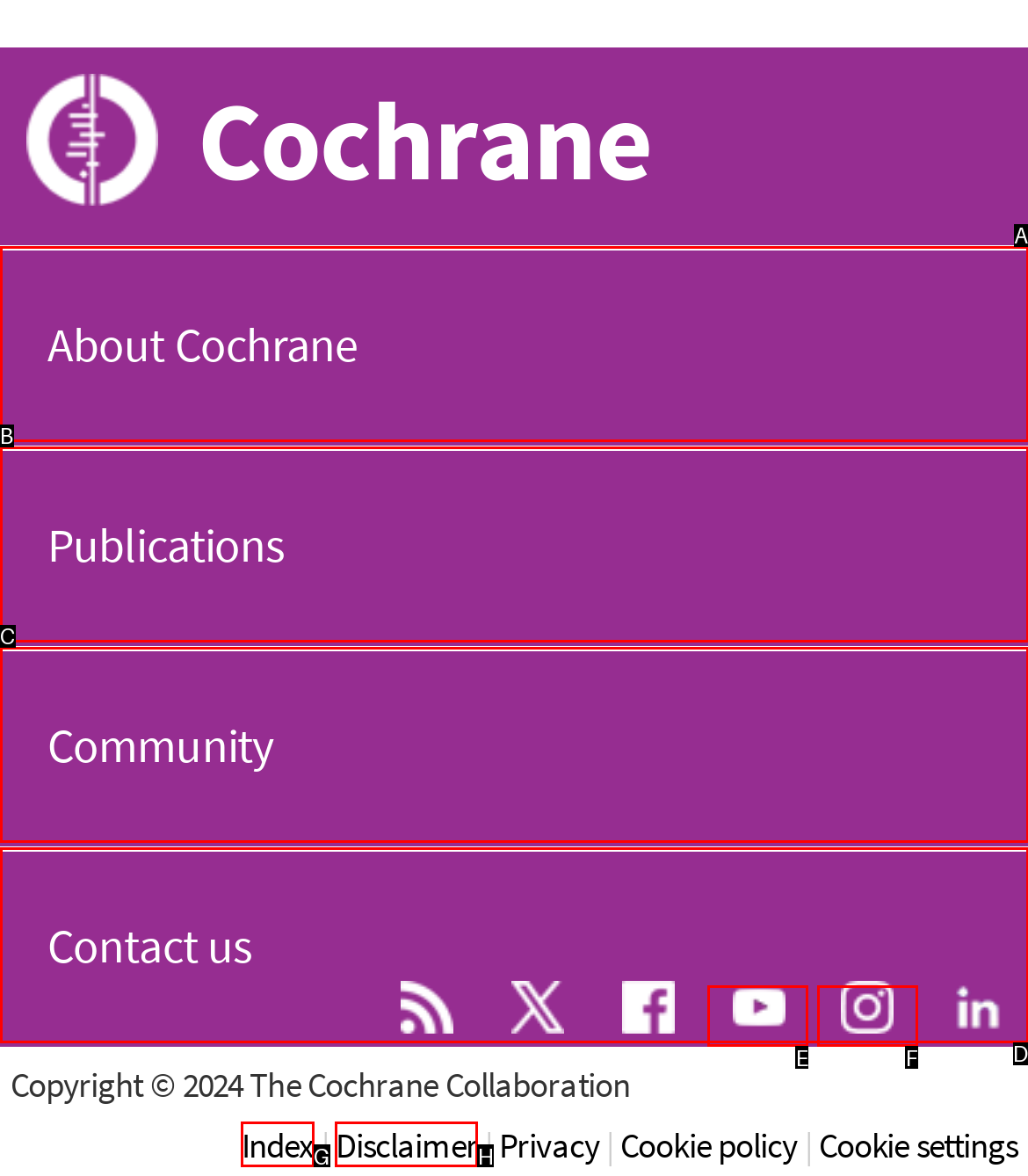Identify which lettered option to click to carry out the task: View the Publications page. Provide the letter as your answer.

B